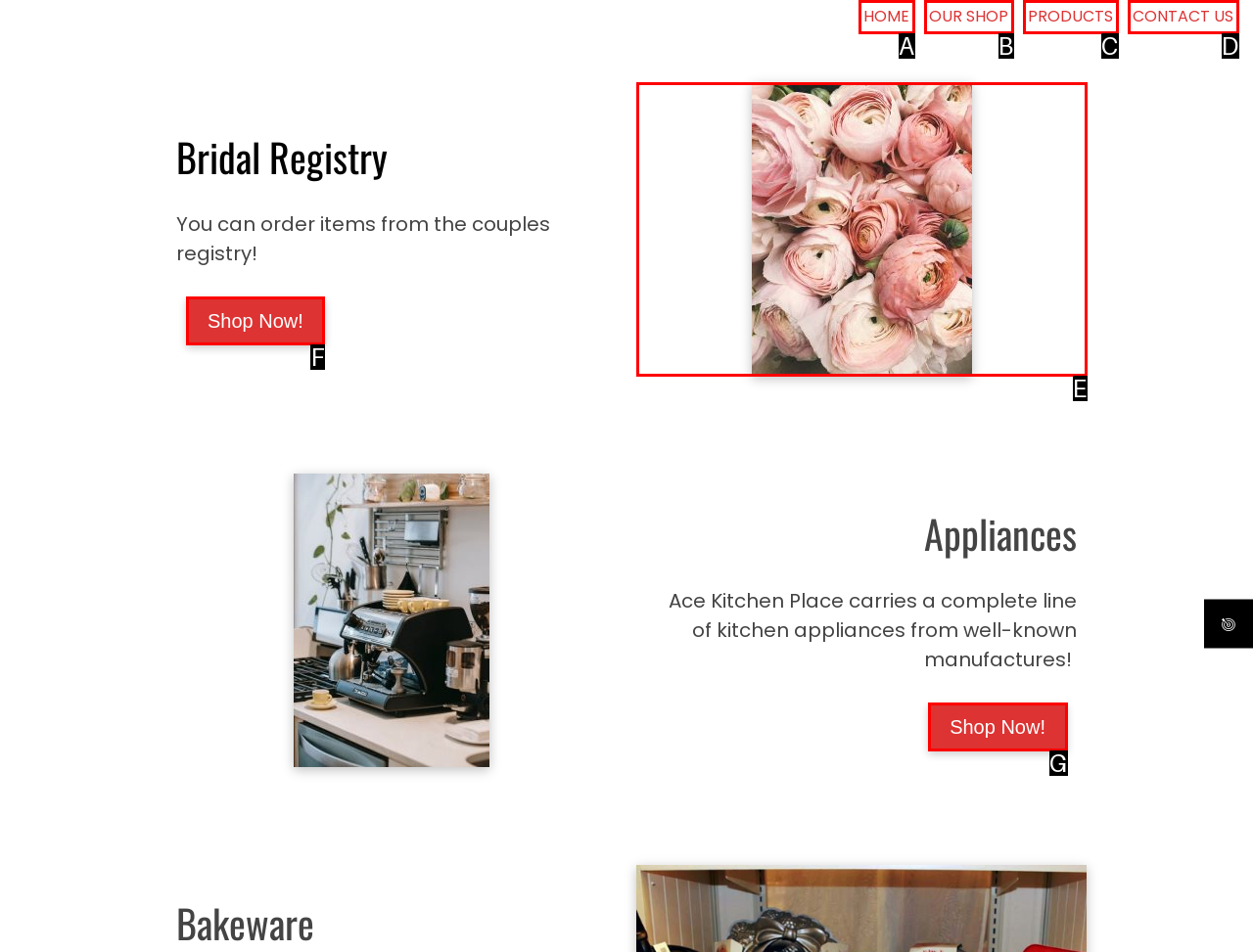Pick the option that best fits the description: Shop Now!. Reply with the letter of the matching option directly.

F